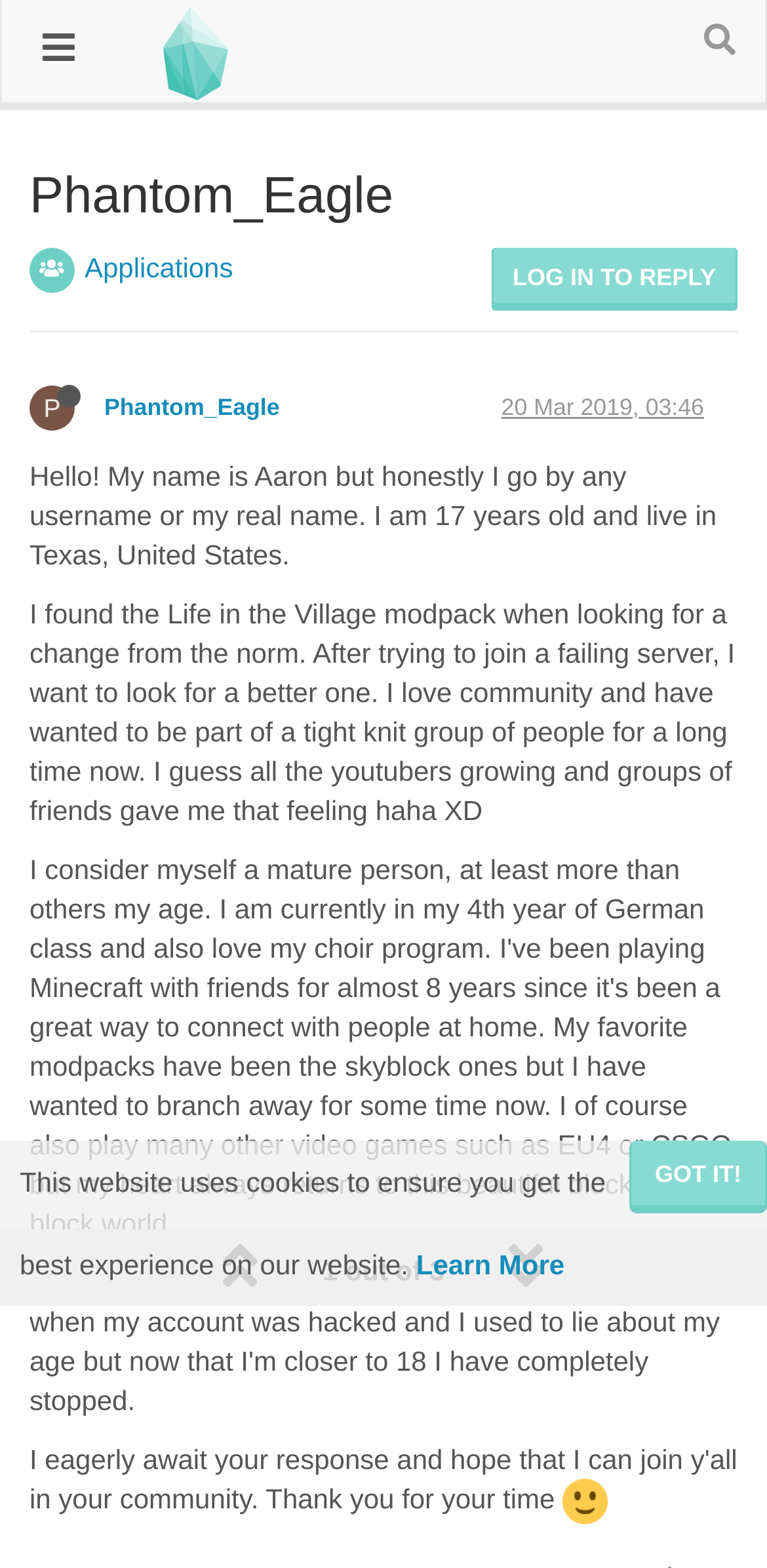Determine the bounding box coordinates of the clickable region to carry out the instruction: "Click the Stonebound logo".

[0.188, 0.003, 0.316, 0.065]